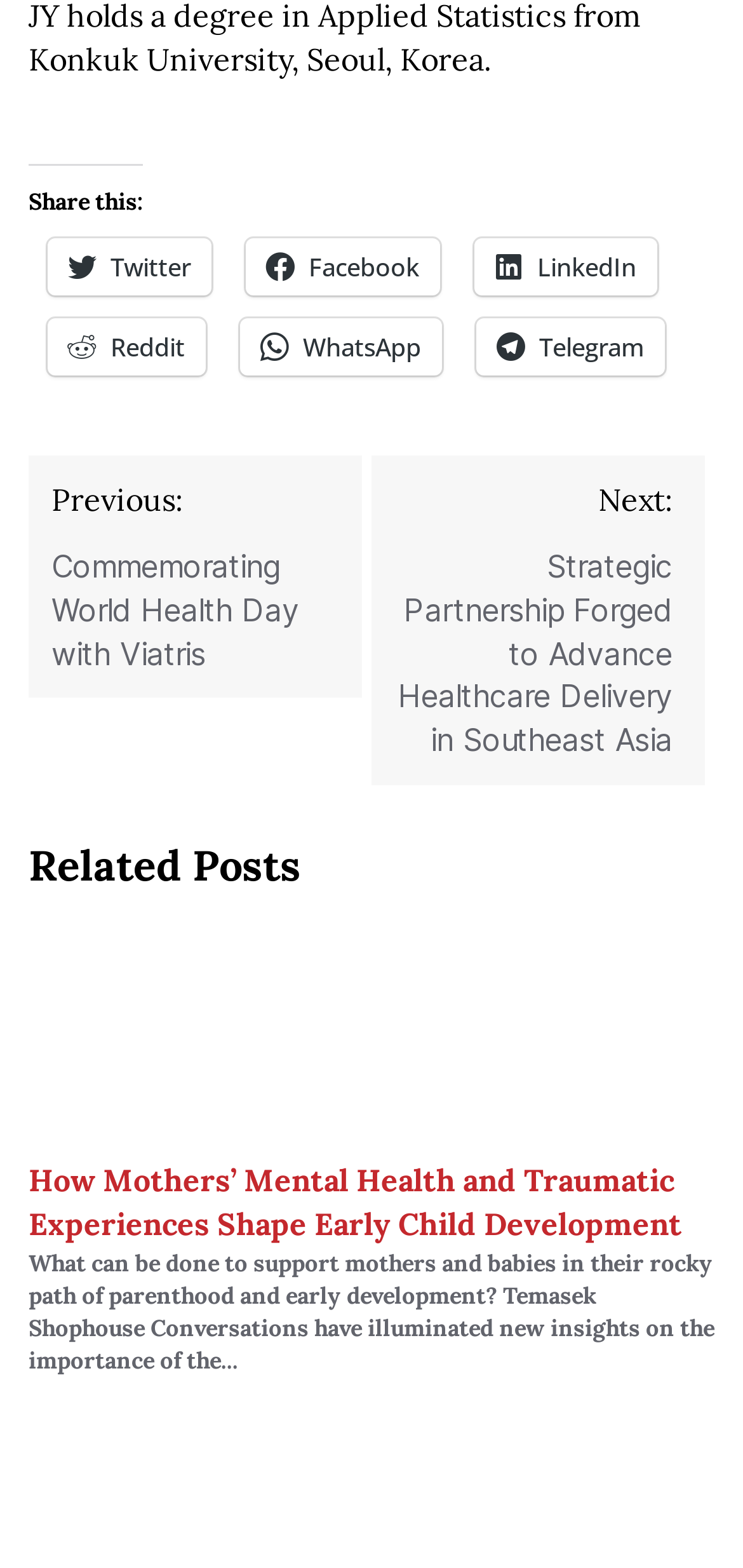Identify the bounding box for the described UI element: "Twitter".

[0.064, 0.152, 0.285, 0.188]